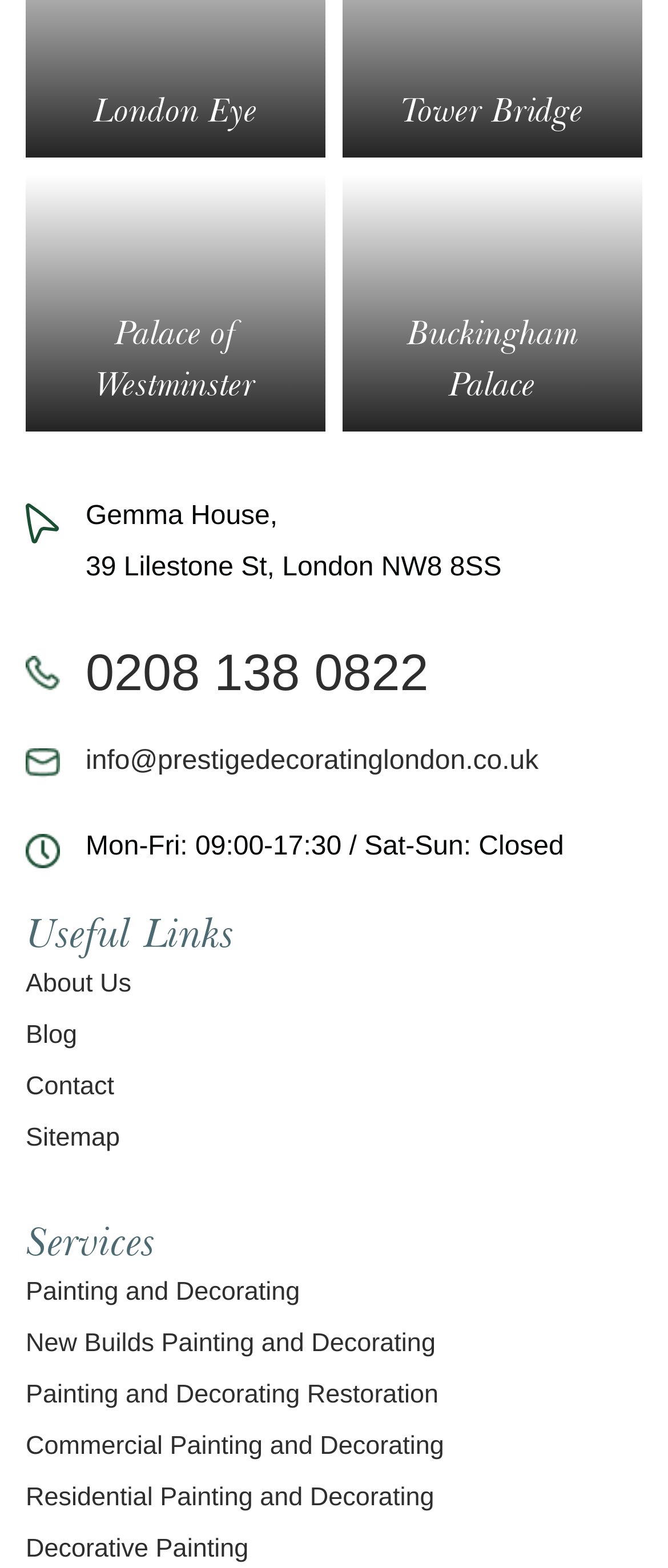Find the bounding box of the element with the following description: "Commercial Painting and Decorating". The coordinates must be four float numbers between 0 and 1, formatted as [left, top, right, bottom].

[0.038, 0.913, 0.665, 0.931]